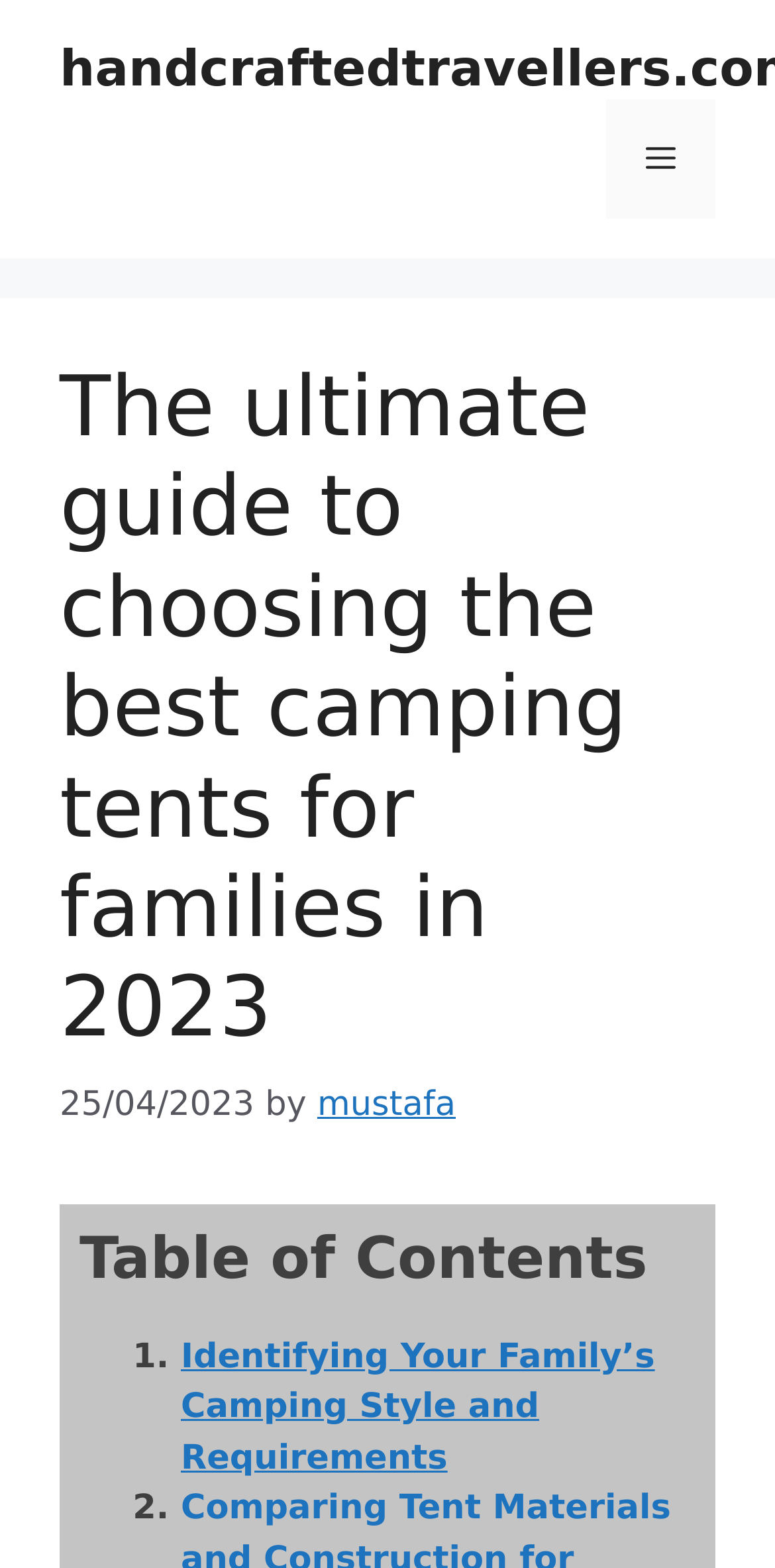What is the date of the article?
Use the image to answer the question with a single word or phrase.

25/04/2023